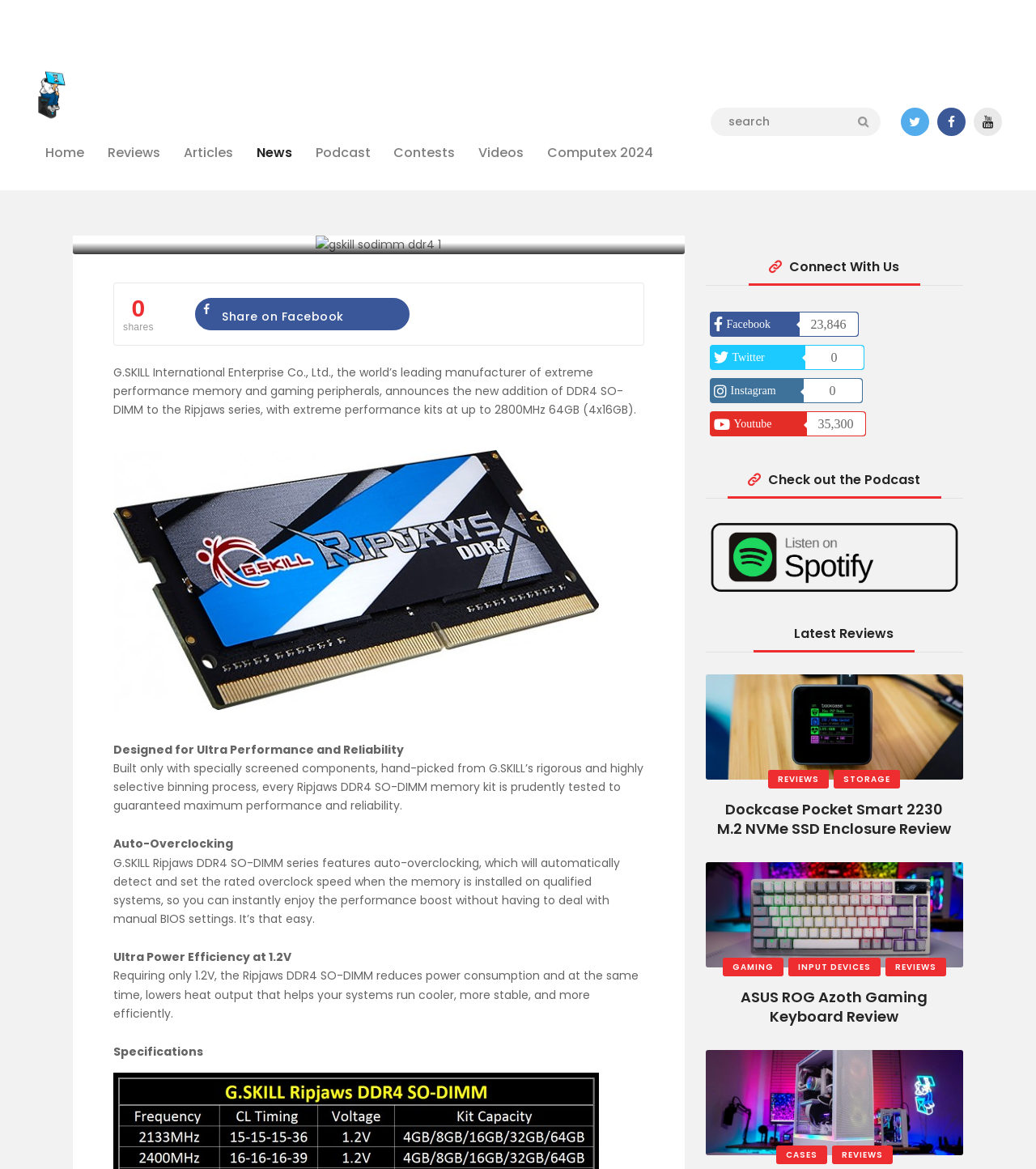Could you find the bounding box coordinates of the clickable area to complete this instruction: "Share on Facebook"?

[0.188, 0.255, 0.395, 0.282]